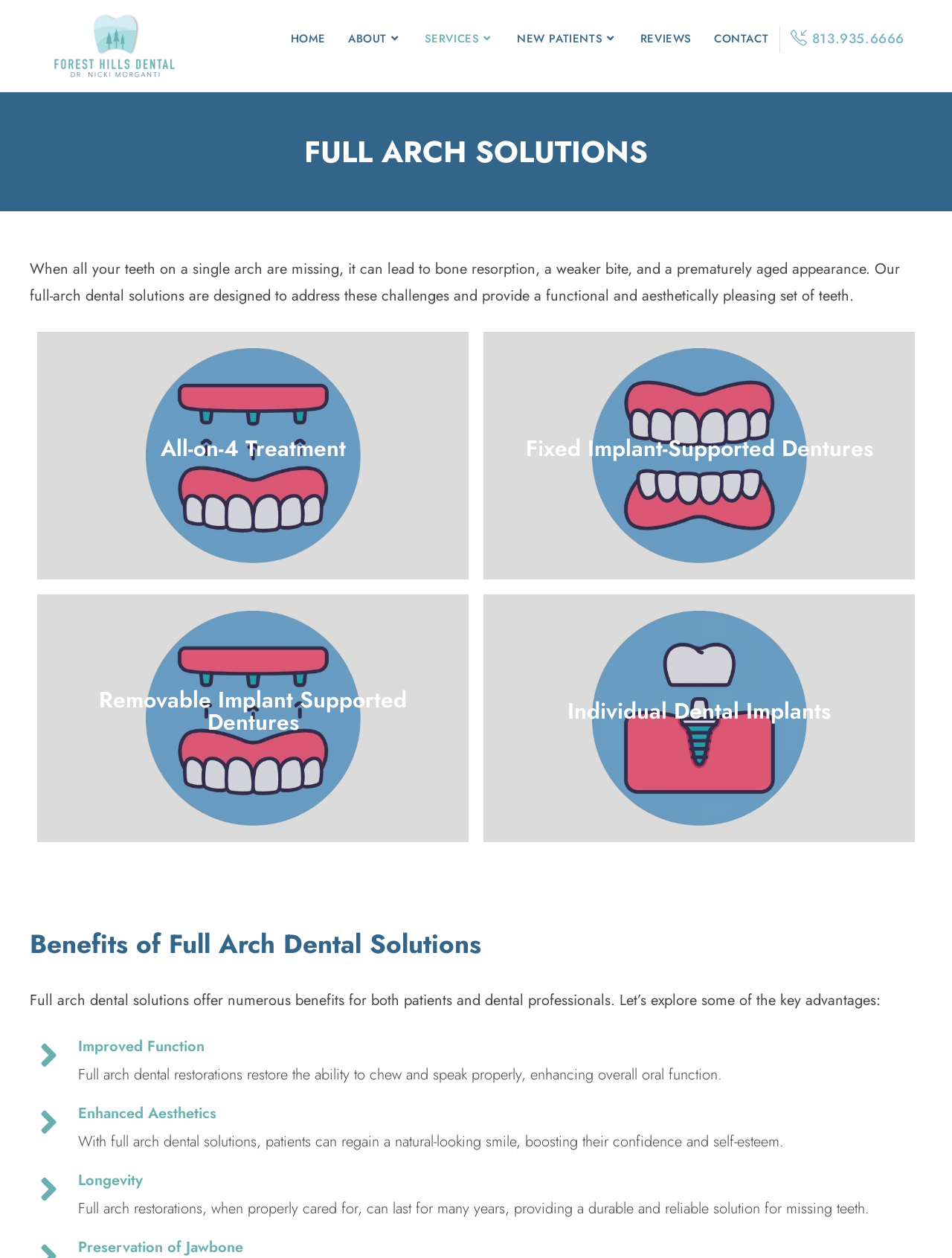Create a detailed description of the webpage's content and layout.

The webpage is about full arch solutions for comprehensive tooth replacement, specifically focusing on implant-supported dentures and fixed hybrid therapy. 

At the top of the page, there is a navigation menu with links to different sections of the website, including "HOME", "ABOUT", "SERVICES", "NEW PATIENTS", "REVIEWS", "CONTACT", and a phone number "813.935.6666". 

Below the navigation menu, there is a heading "FULL ARCH SOLUTIONS" followed by a paragraph of text explaining the importance of full arch dental solutions for individuals who are missing all their teeth on a single arch. 

The page then presents three types of full arch dental solutions: All-on-4 Treatment, Fixed Implant-Supported Dentures, and Removable Implant Supported Dentures. Each solution is described in a separate section with a heading and a paragraph of text explaining its benefits and features. 

Further down the page, there is a section discussing the benefits of full arch dental solutions, including improved function, enhanced aesthetics, and longevity. Each benefit is explained in a separate subsection with a heading and a paragraph of text.